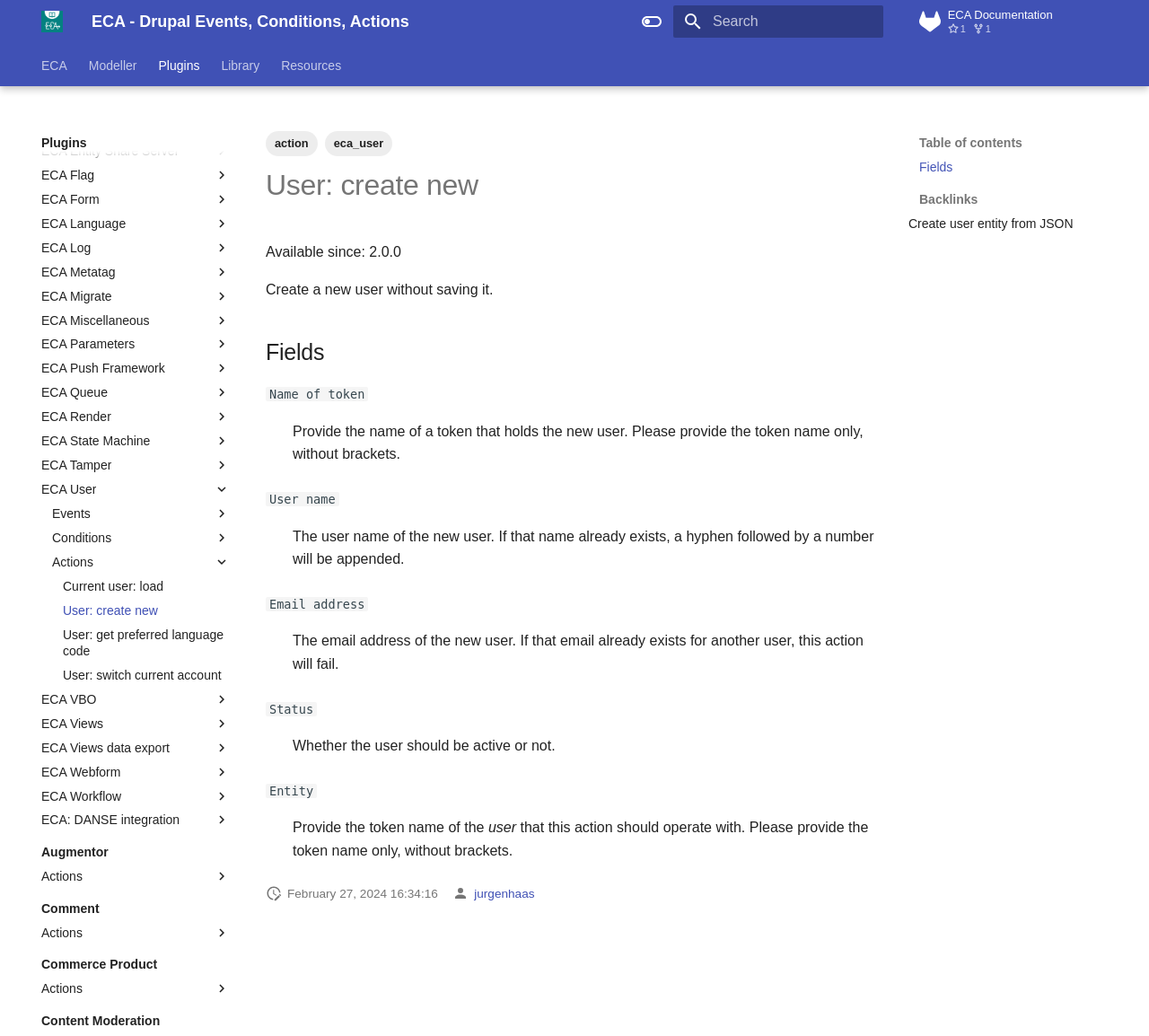Identify the bounding box coordinates of the clickable region necessary to fulfill the following instruction: "Select a date". The bounding box coordinates should be four float numbers between 0 and 1, i.e., [left, top, right, bottom].

None